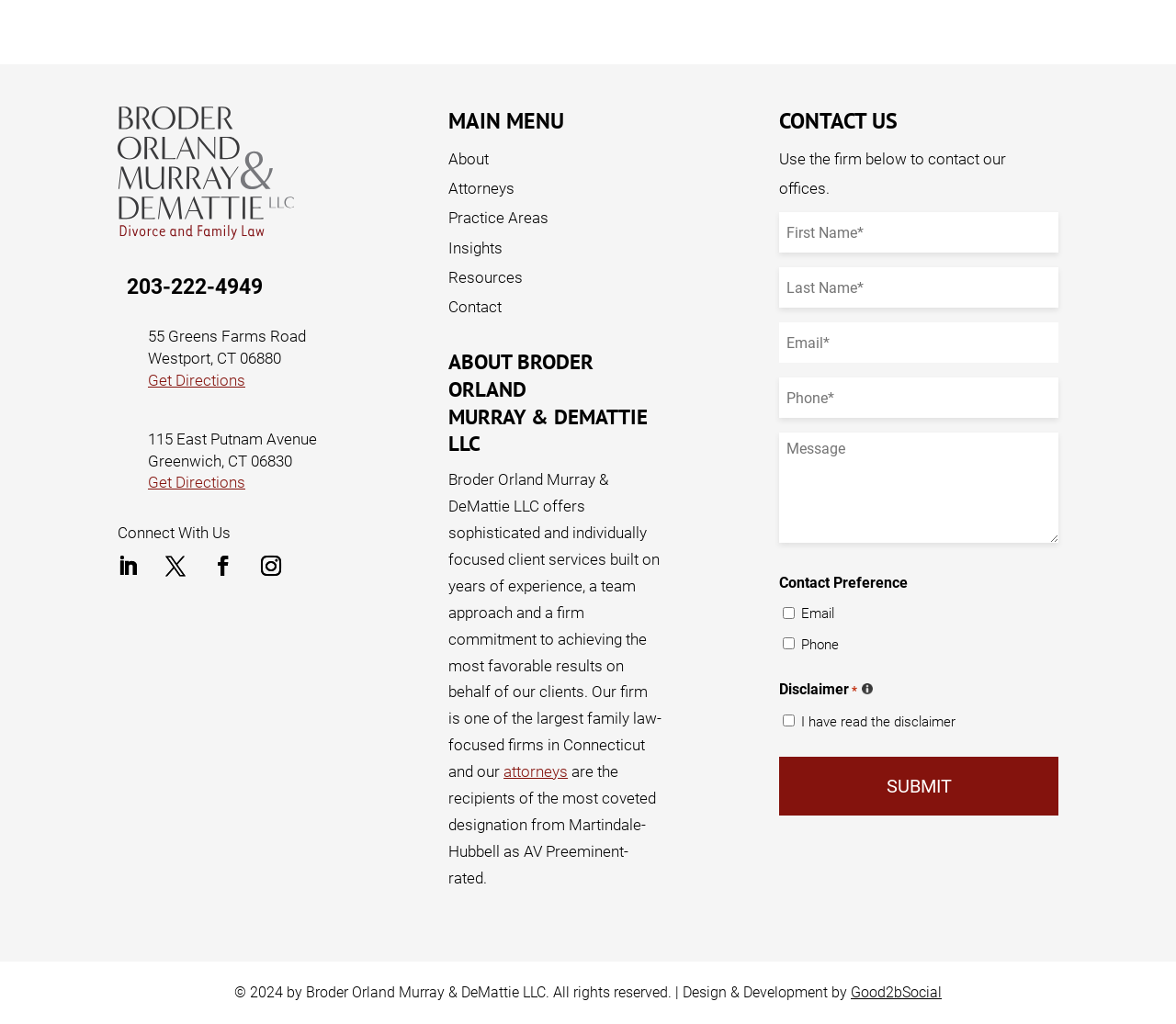Provide your answer in a single word or phrase: 
What is the name of the law firm?

Broder Orland Murray & DeMattie LLC